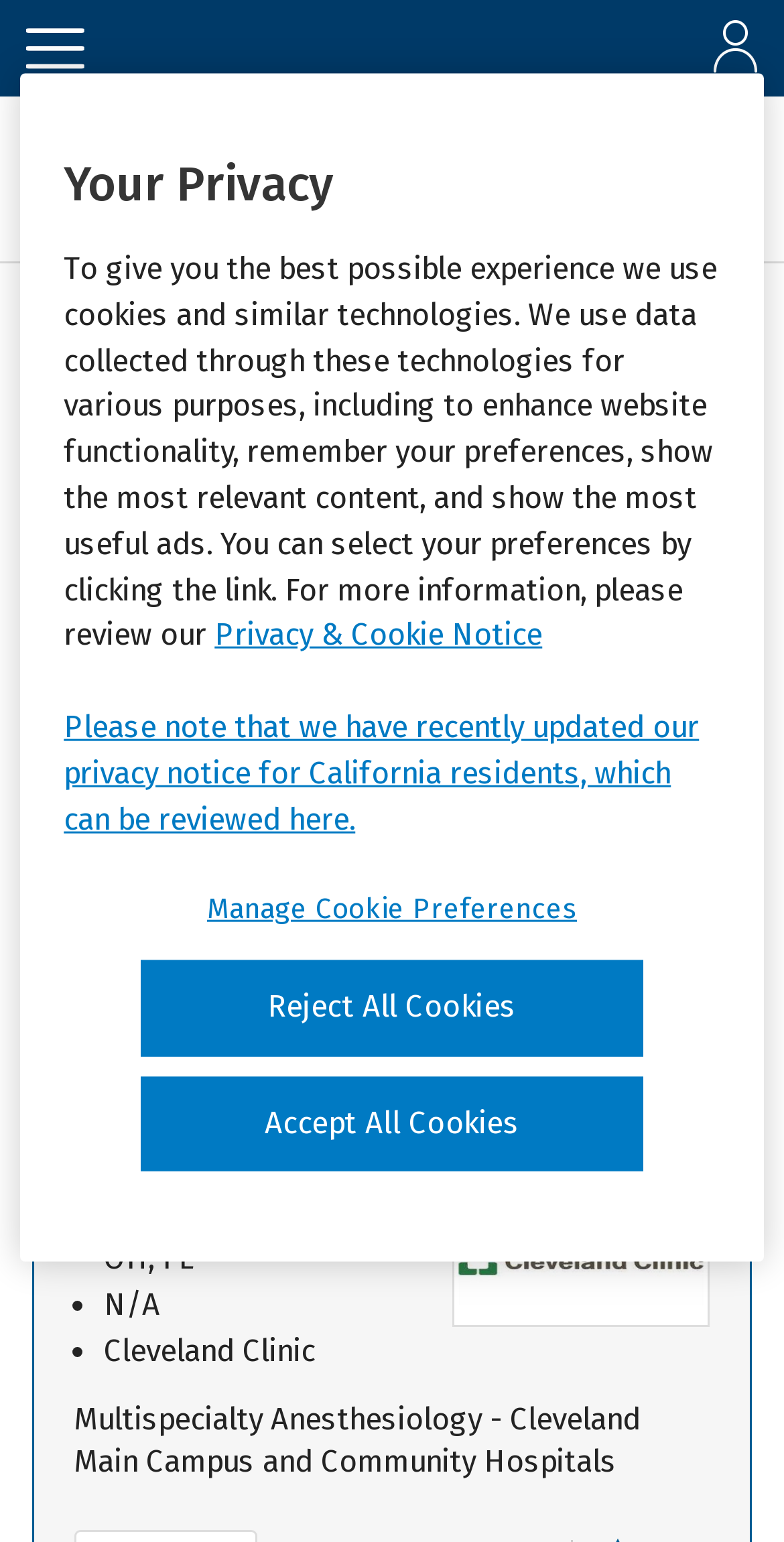Locate the bounding box of the user interface element based on this description: "Create alert".

[0.066, 0.585, 0.934, 0.634]